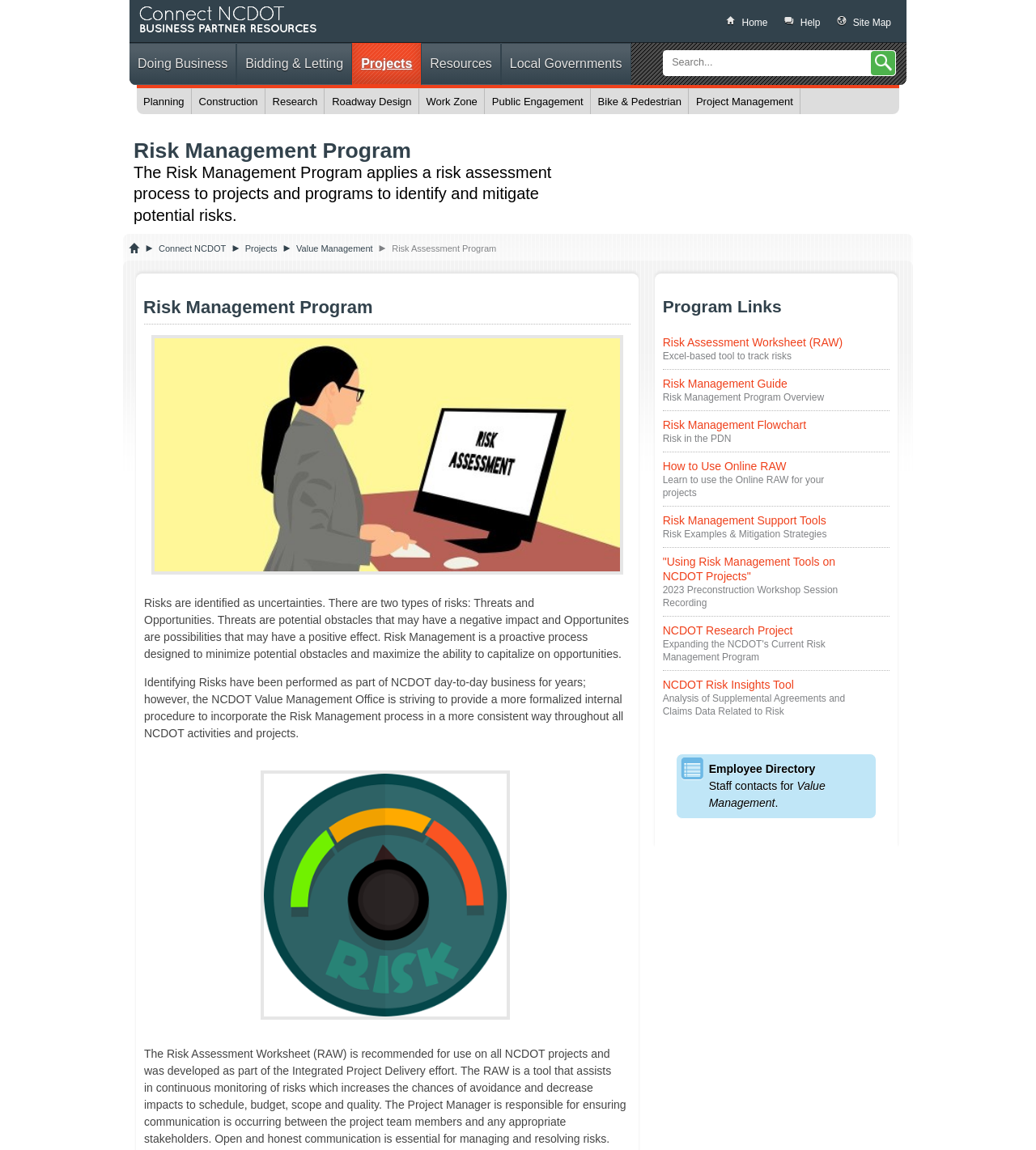Identify the bounding box coordinates of the section that should be clicked to achieve the task described: "Search for something".

[0.645, 0.044, 0.831, 0.064]